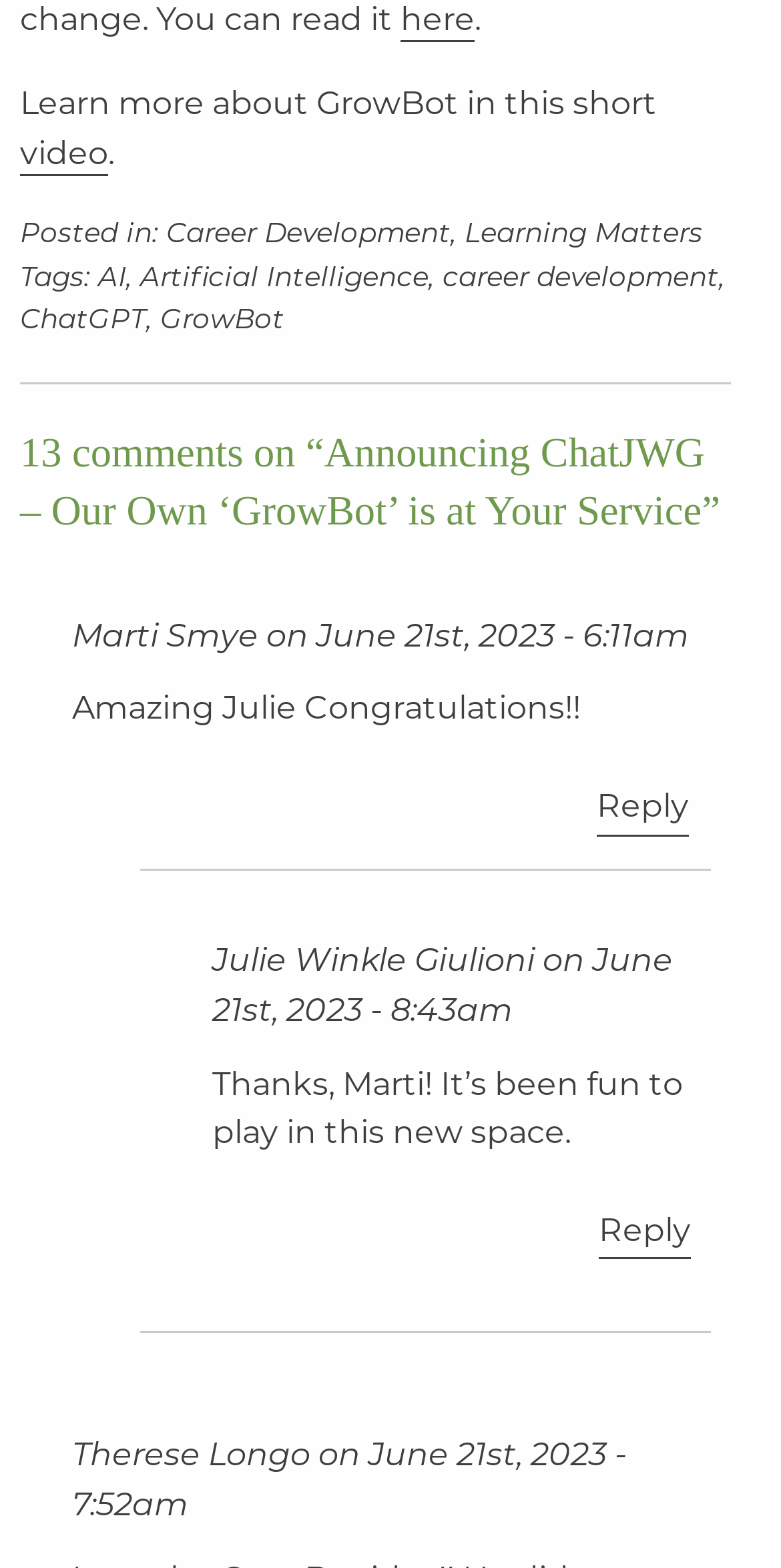Please answer the following query using a single word or phrase: 
How many tags are associated with this article?

4